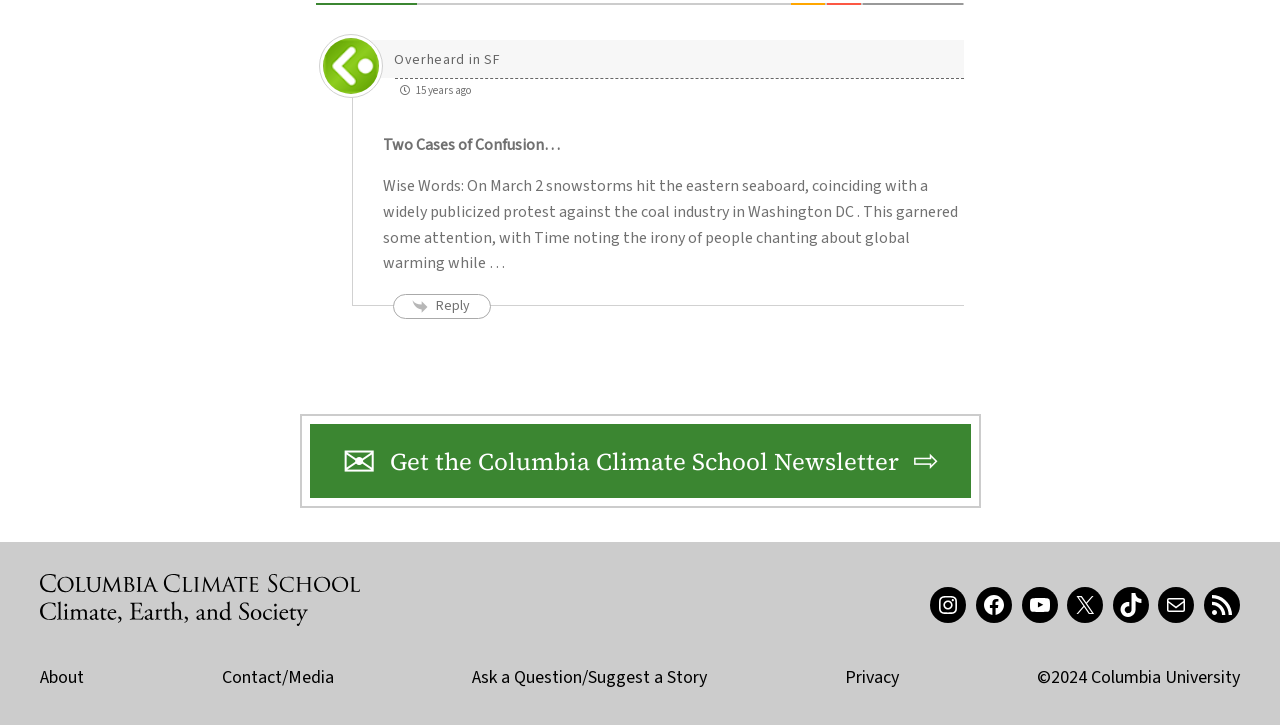Give a one-word or one-phrase response to the question: 
How many social media links are there?

6